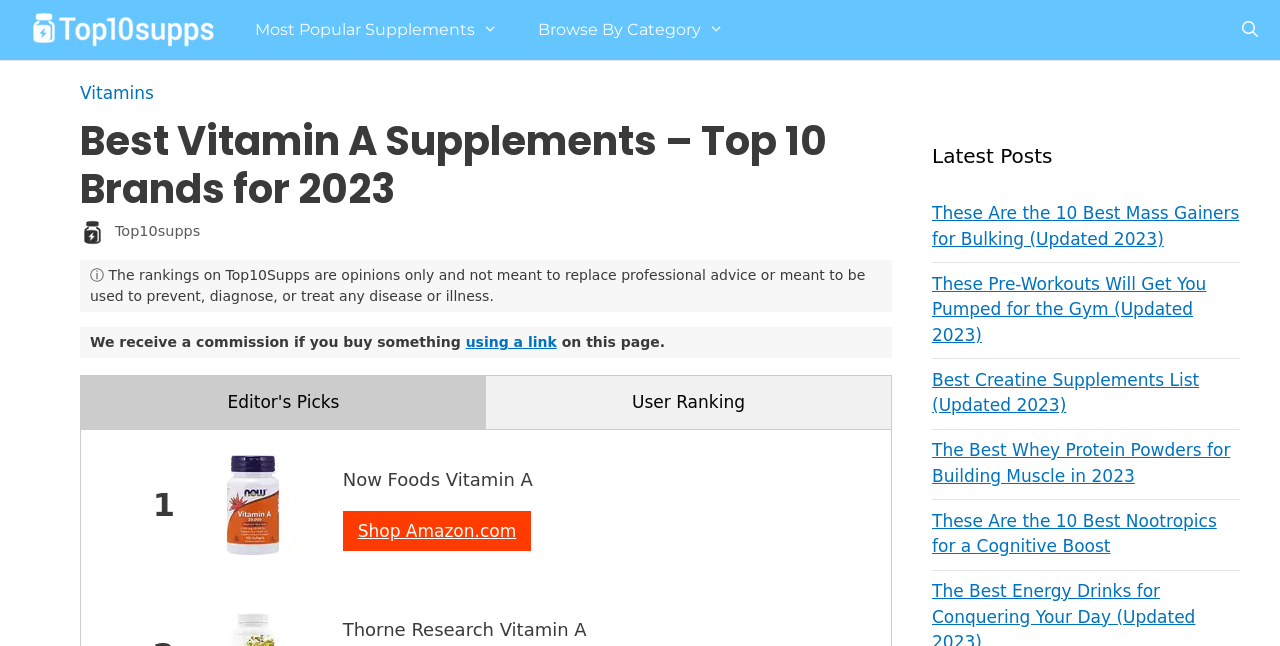Please identify the bounding box coordinates of the area that needs to be clicked to follow this instruction: "View the 'Editor's Picks'".

[0.063, 0.582, 0.38, 0.664]